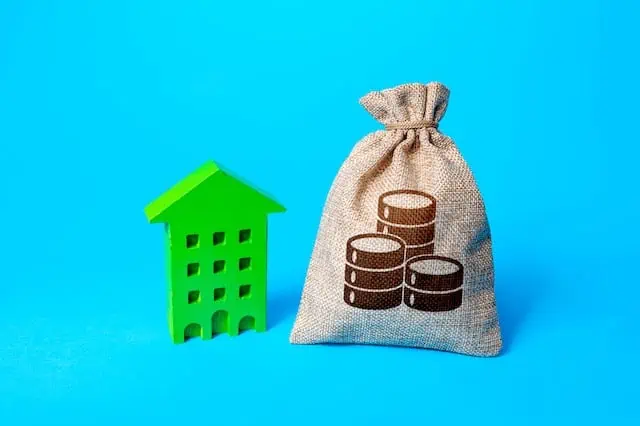What does the house symbolize?
Examine the image and provide an in-depth answer to the question.

According to the caption, the bright green model of a house on the left side of the image symbolizes real estate investments, which is a financial theme.